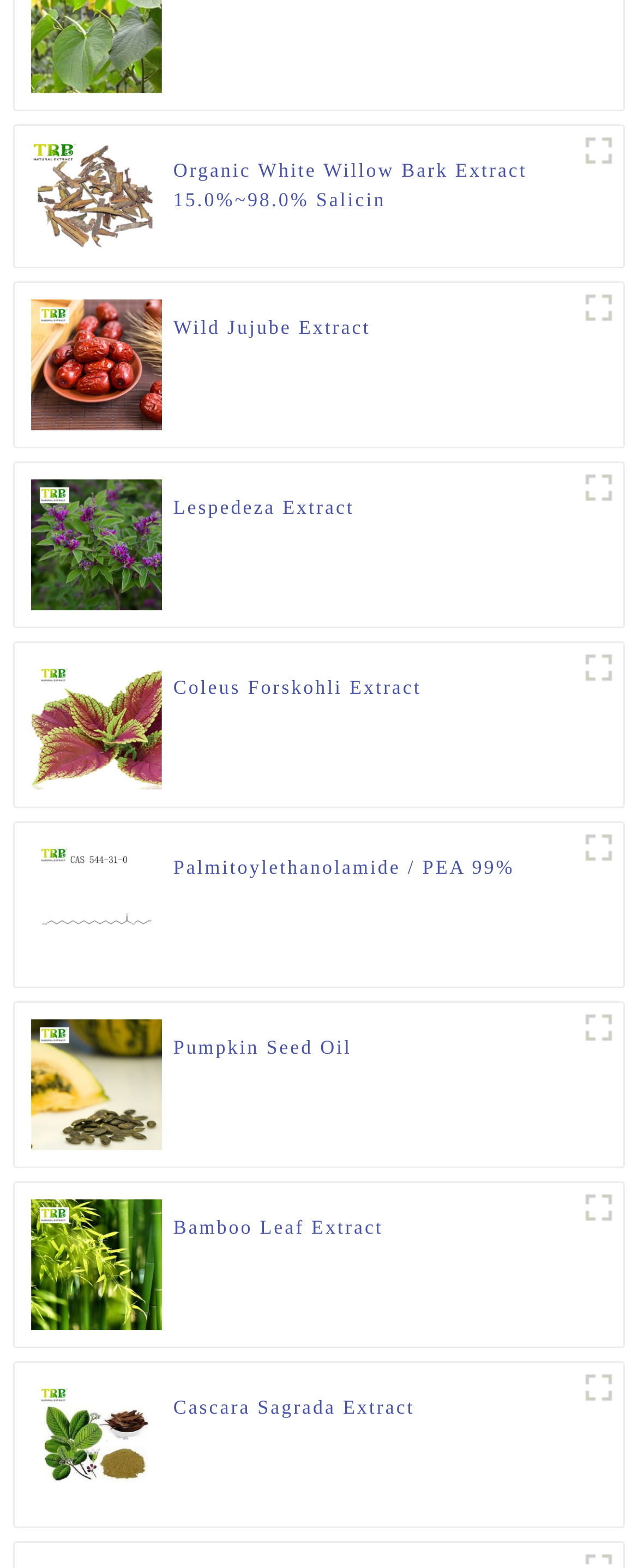Respond with a single word or phrase to the following question: What is the name of the product with the image '921446308-612x612'?

Wild Jujube Extract